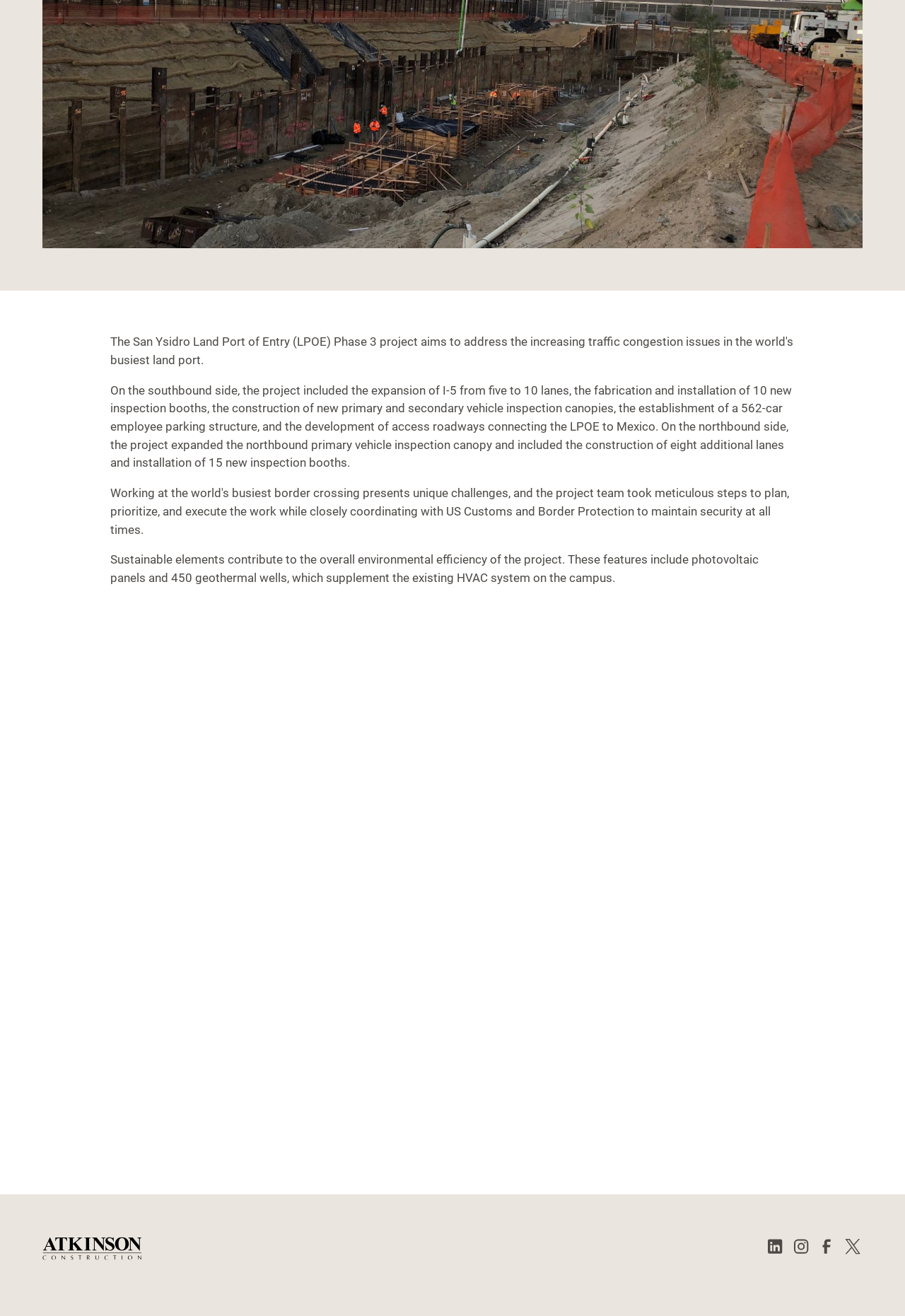Using the description: "Privacy Notice", identify the bounding box of the corresponding UI element in the screenshot.

[0.885, 0.969, 0.953, 0.977]